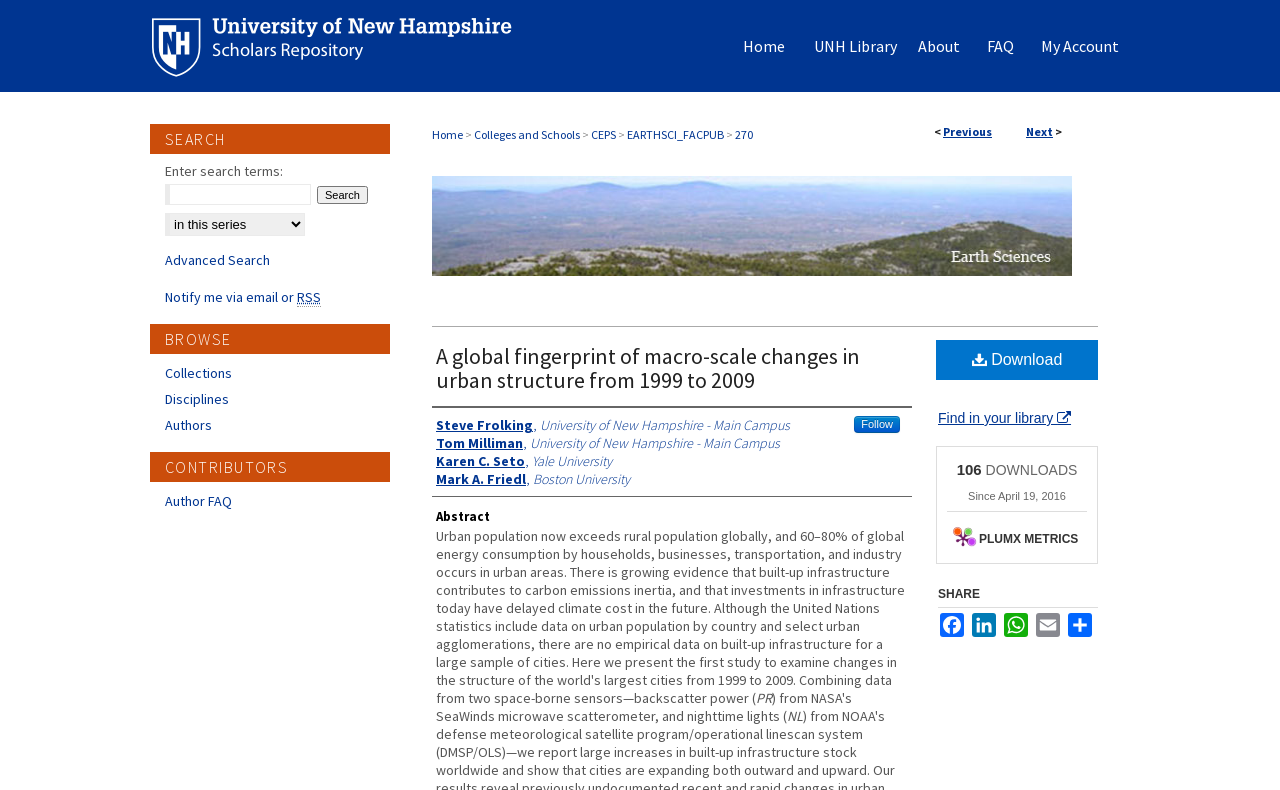Please find the bounding box coordinates of the section that needs to be clicked to achieve this instruction: "Share on Facebook".

[0.733, 0.776, 0.755, 0.806]